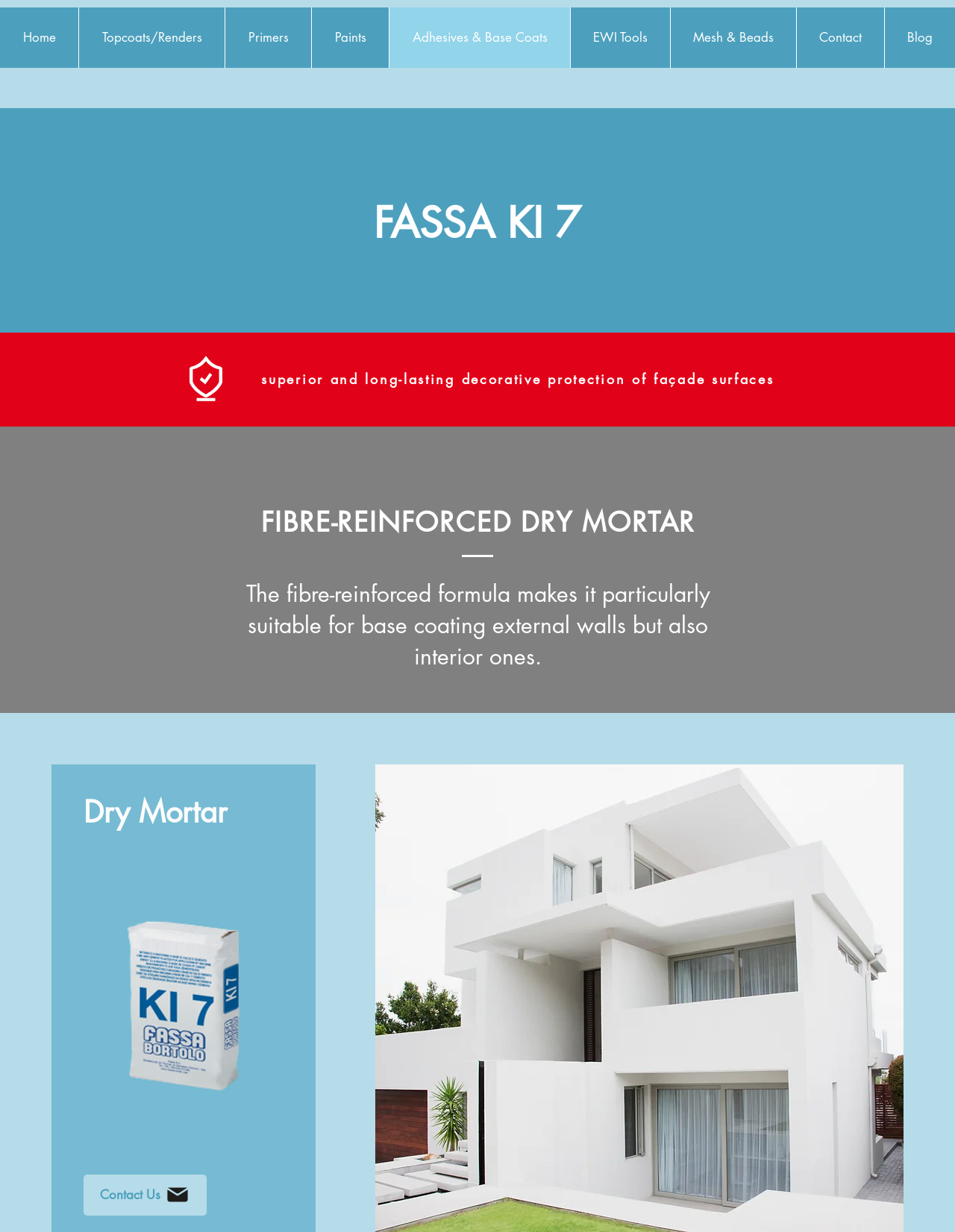Pinpoint the bounding box coordinates of the clickable element needed to complete the instruction: "View Cart". The coordinates should be provided as four float numbers between 0 and 1: [left, top, right, bottom].

[0.758, 0.018, 0.78, 0.039]